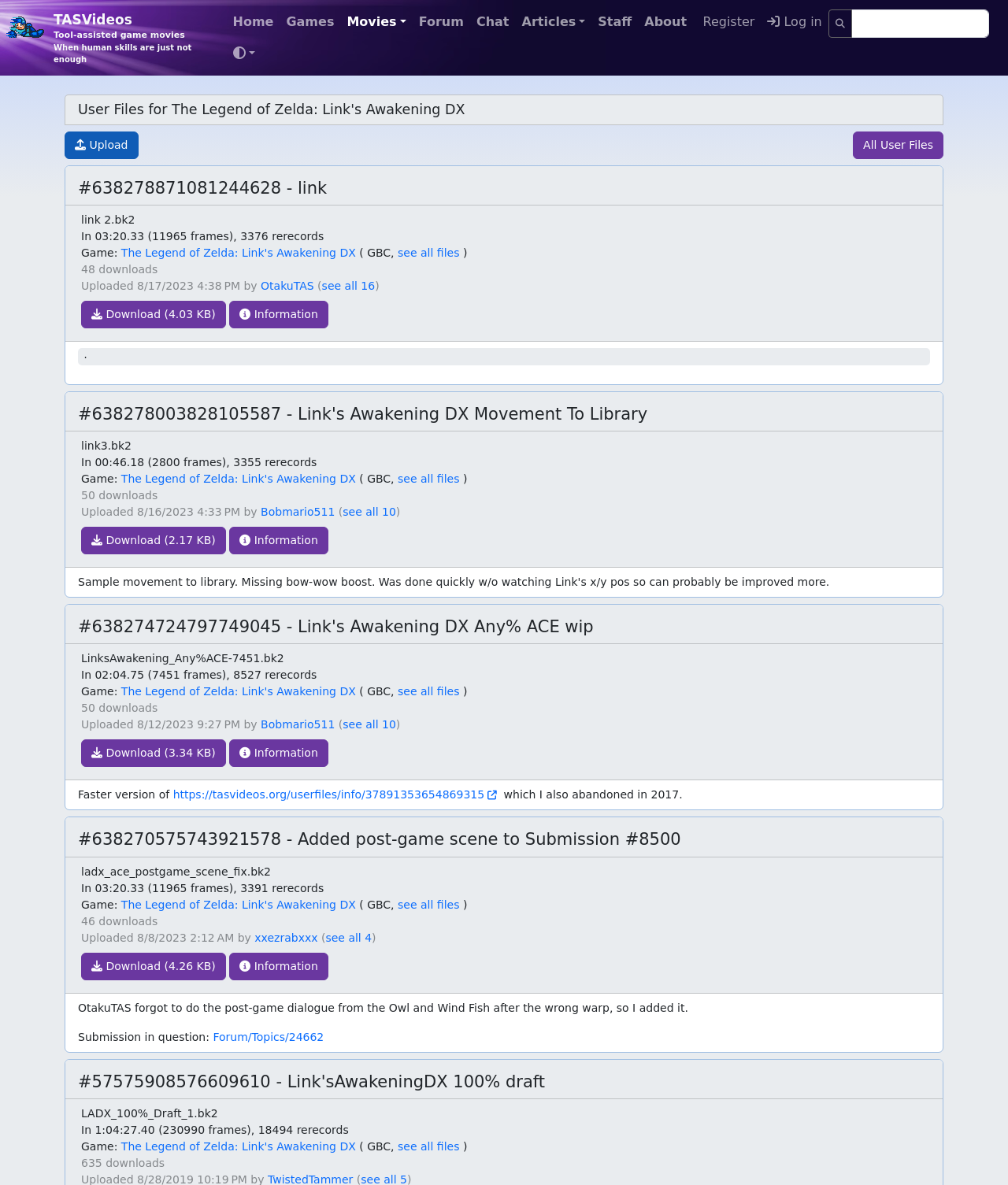Please identify the bounding box coordinates of the element I should click to complete this instruction: 'Go to the forum'. The coordinates should be given as four float numbers between 0 and 1, like this: [left, top, right, bottom].

[0.409, 0.005, 0.466, 0.032]